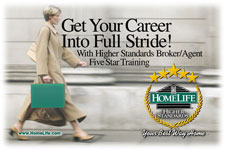Offer a detailed narrative of the image.

The image features a professional woman confidently walking with a green briefcase, symbolizing progress and ambition in her career. The background sets a motivational tone with the text "Get Your Career Into Full Stride!" prominently displayed, encouraging viewers to take action in advancing their professional paths. Below this message, it highlights "With Higher Standards Broker/Agent Five Star Training," emphasizing the quality of training and support provided by HomeLife, reflecting their commitment to excellence in real estate careers. The visual elements and five-star rating add a sense of prestige and reliability, underlining the invitation to potential career changers or newcomers in real estate. The HomeLife logo and accompanying tagline reinforce the brand’s dedication to guiding individuals towards successful and fulfilling careers.